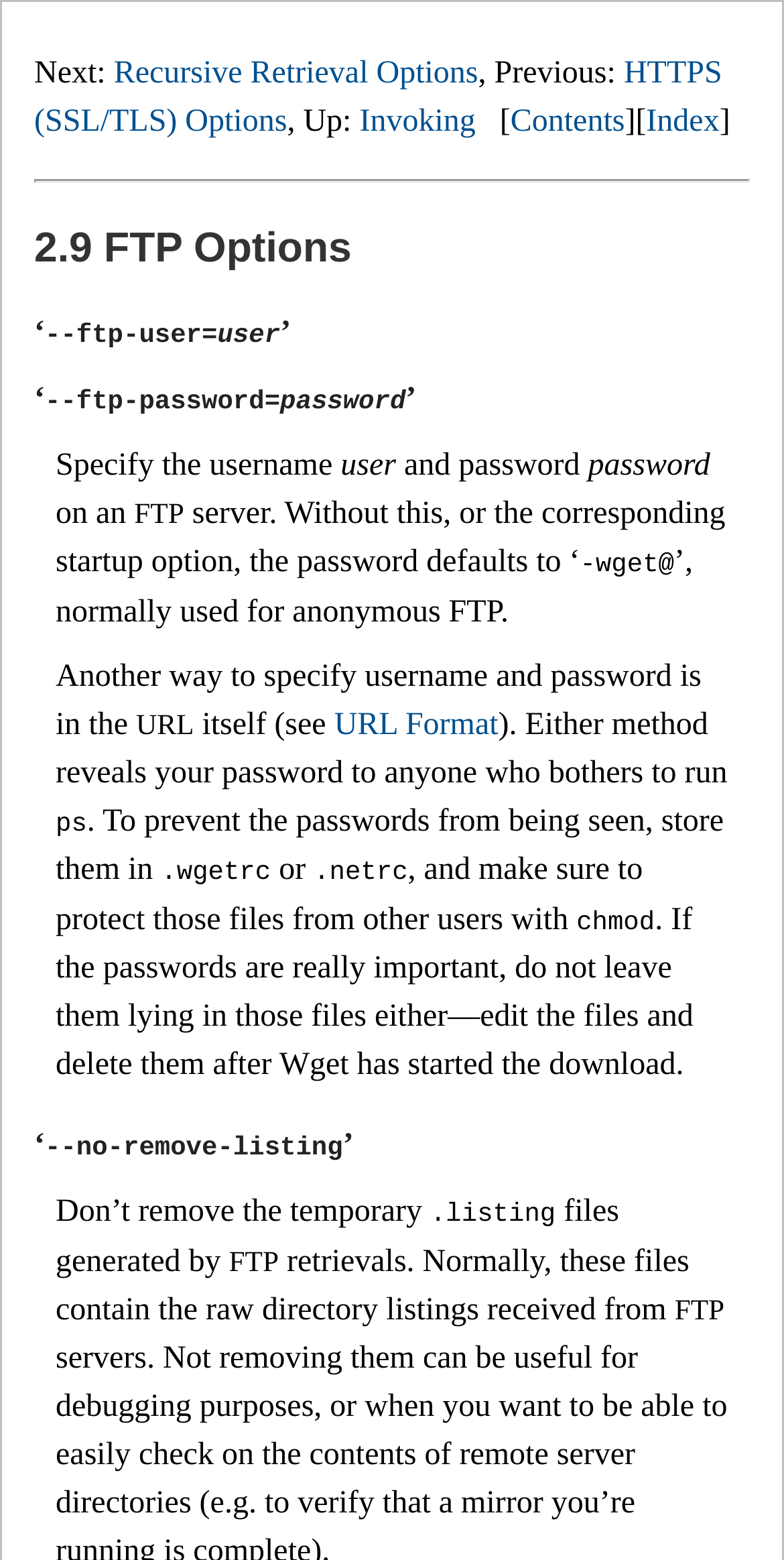Respond to the question below with a single word or phrase: What happens if you don't remove the temporary .listing files?

They are not removed